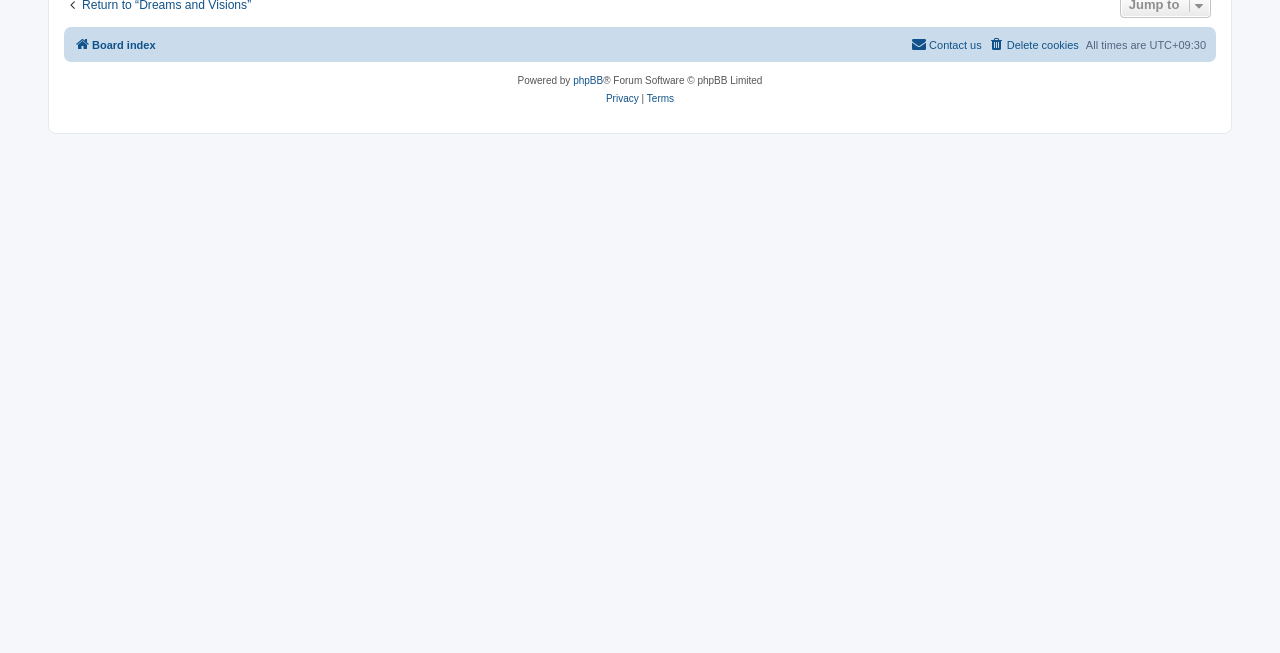Return the bounding box coordinates of the UI element that corresponds to this description: "Delete cookies". The coordinates must be given as four float numbers in the range of 0 and 1, [left, top, right, bottom].

[0.772, 0.05, 0.843, 0.087]